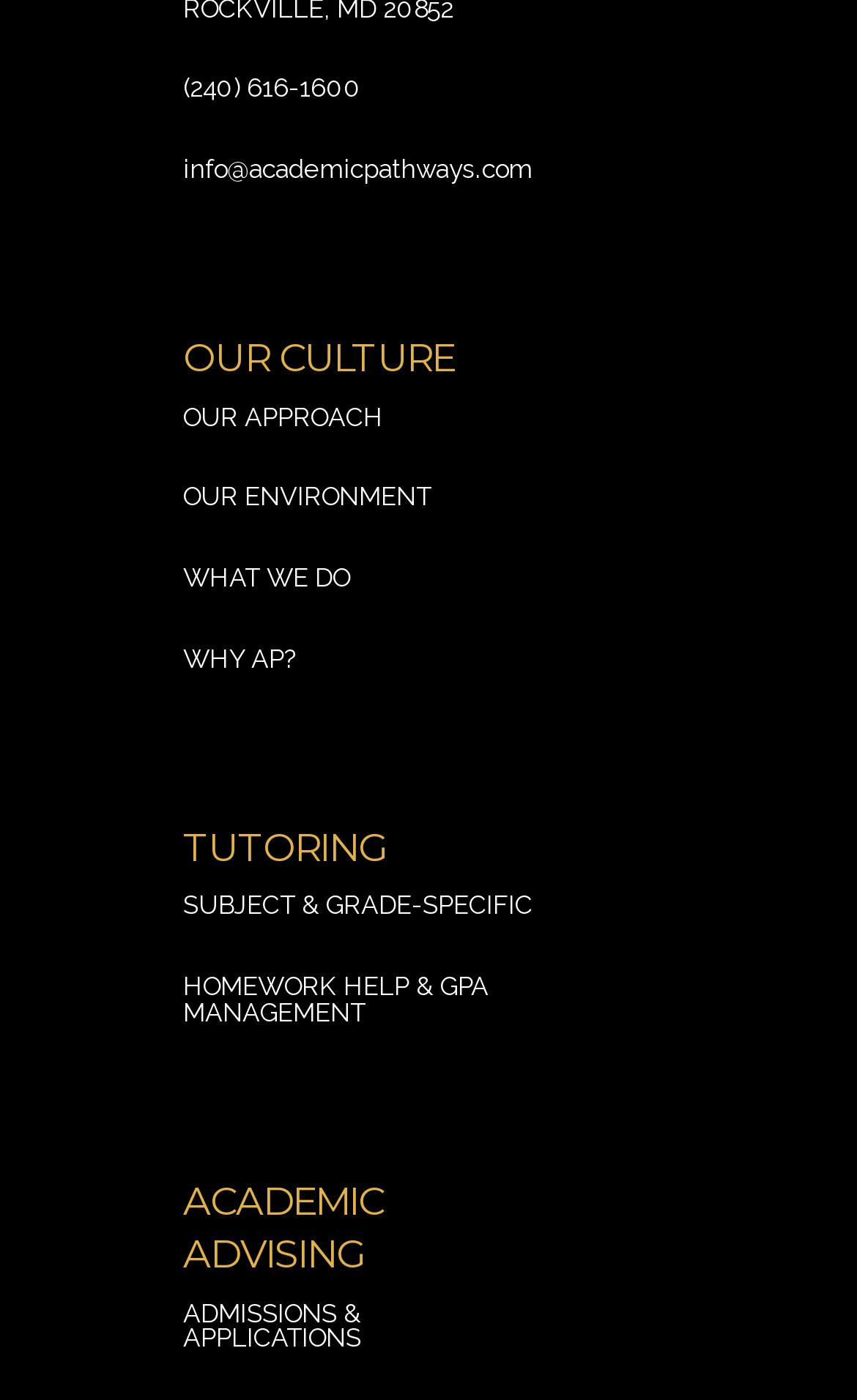Find and provide the bounding box coordinates for the UI element described with: "OUR APPROACH".

[0.214, 0.286, 0.447, 0.308]